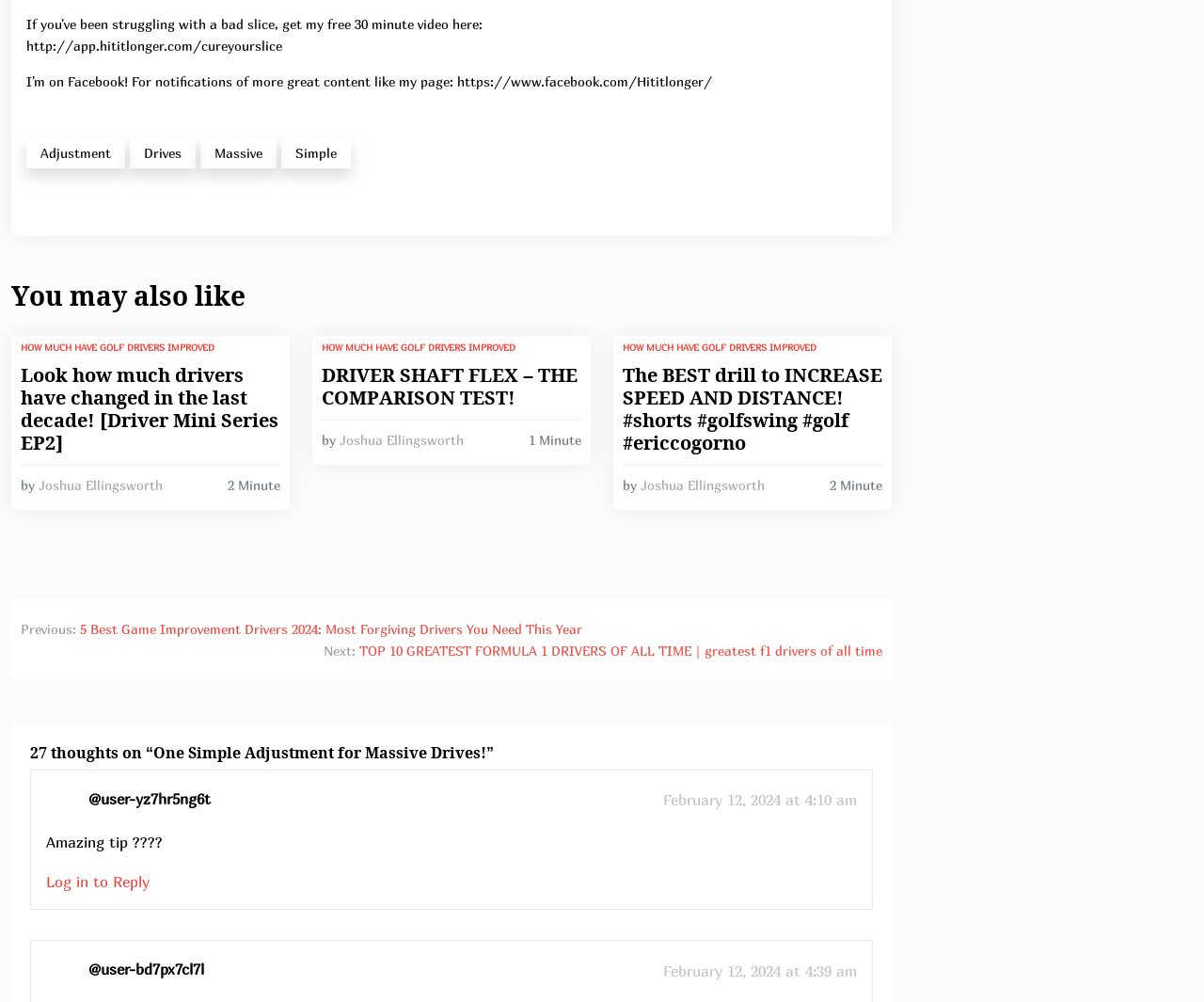Can you specify the bounding box coordinates of the area that needs to be clicked to fulfill the following instruction: "Subscribe to the Ledger"?

None